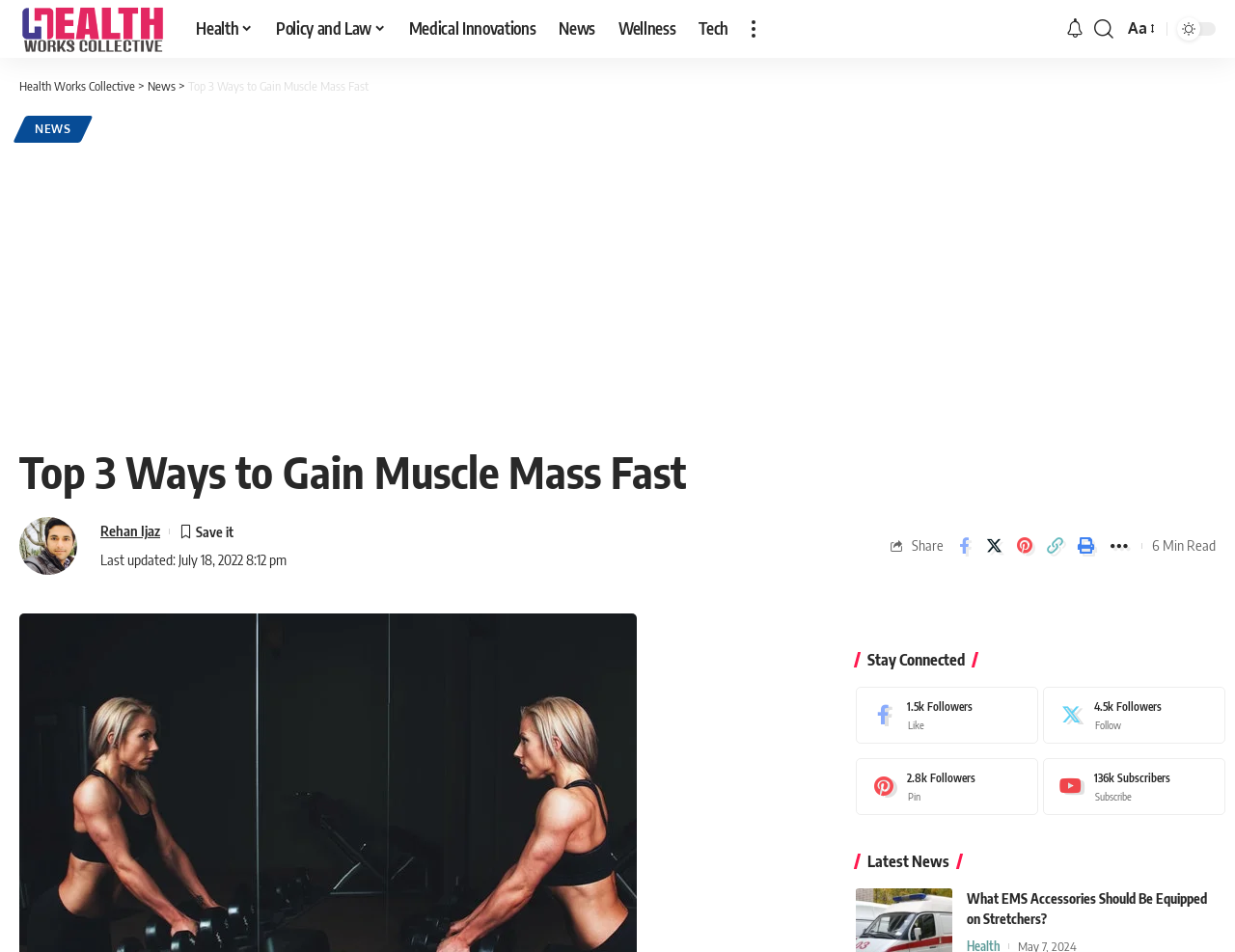Please identify the bounding box coordinates of the clickable area that will fulfill the following instruction: "Read the latest news 'What EMS Accessories Should Be Equipped on Stretchers?'". The coordinates should be in the format of four float numbers between 0 and 1, i.e., [left, top, right, bottom].

[0.783, 0.935, 0.977, 0.974]